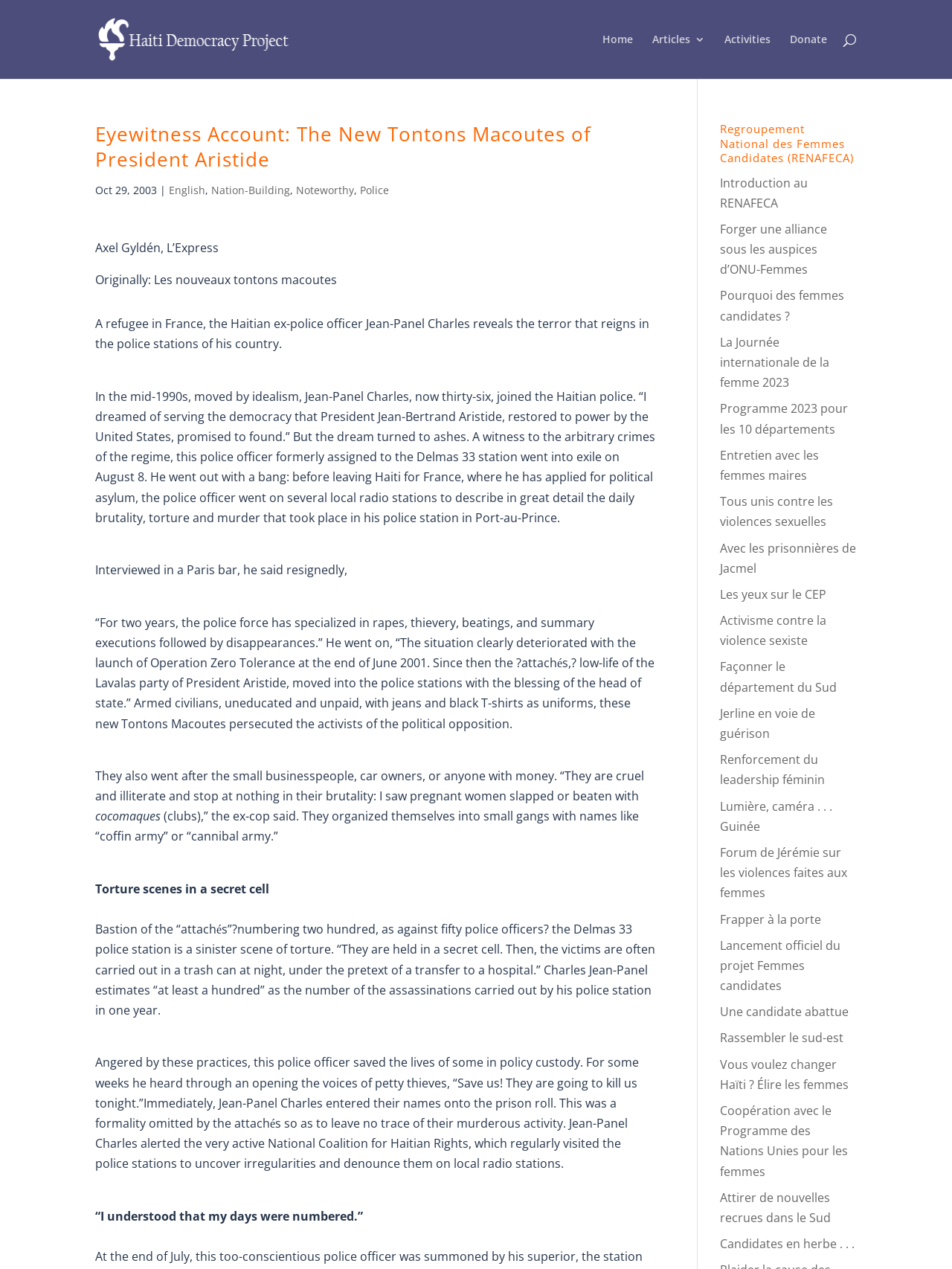Locate the bounding box coordinates of the element's region that should be clicked to carry out the following instruction: "Visit the 'Articles 3' page". The coordinates need to be four float numbers between 0 and 1, i.e., [left, top, right, bottom].

[0.685, 0.027, 0.741, 0.062]